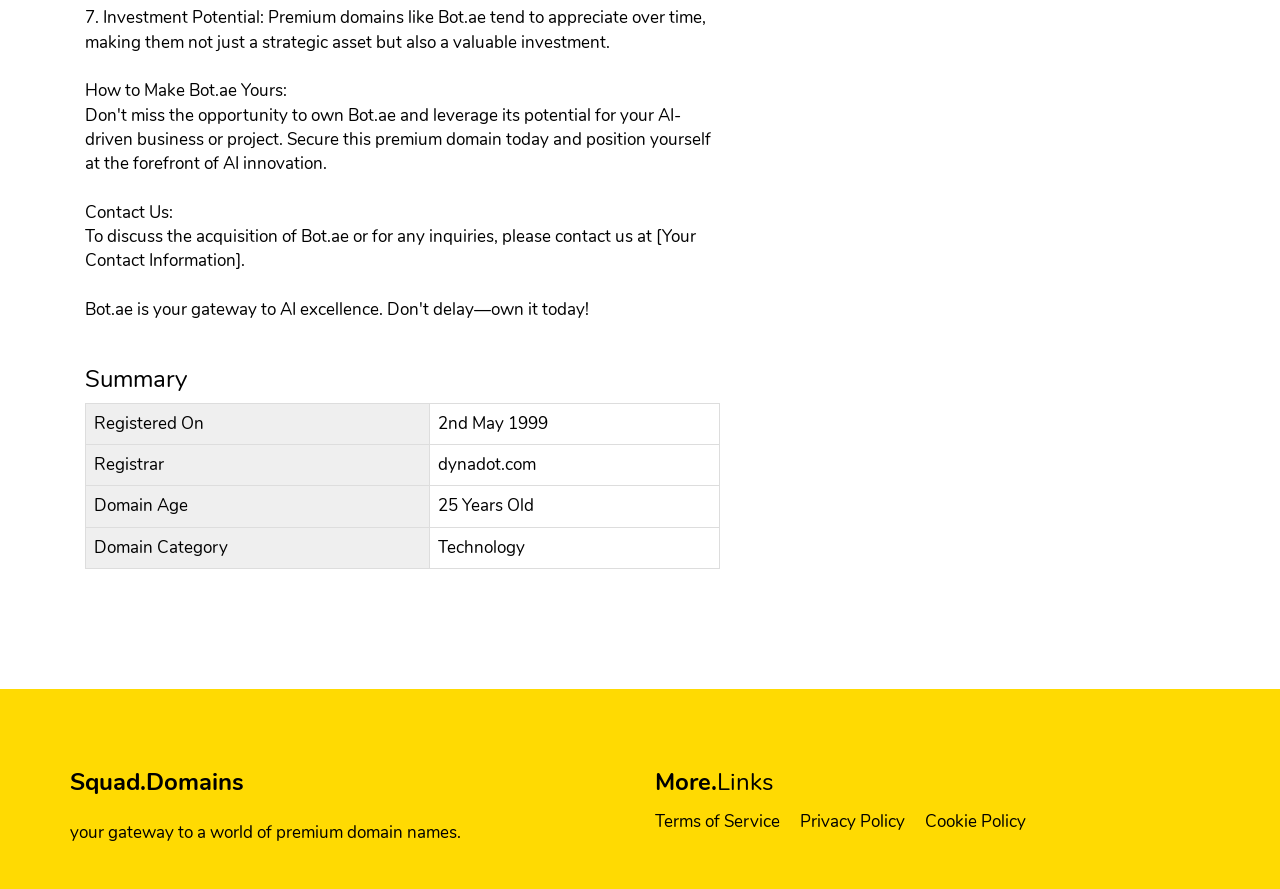Answer the question below in one word or phrase:
What is the purpose of the domain Bot.ae?

Strategic asset and valuable investment